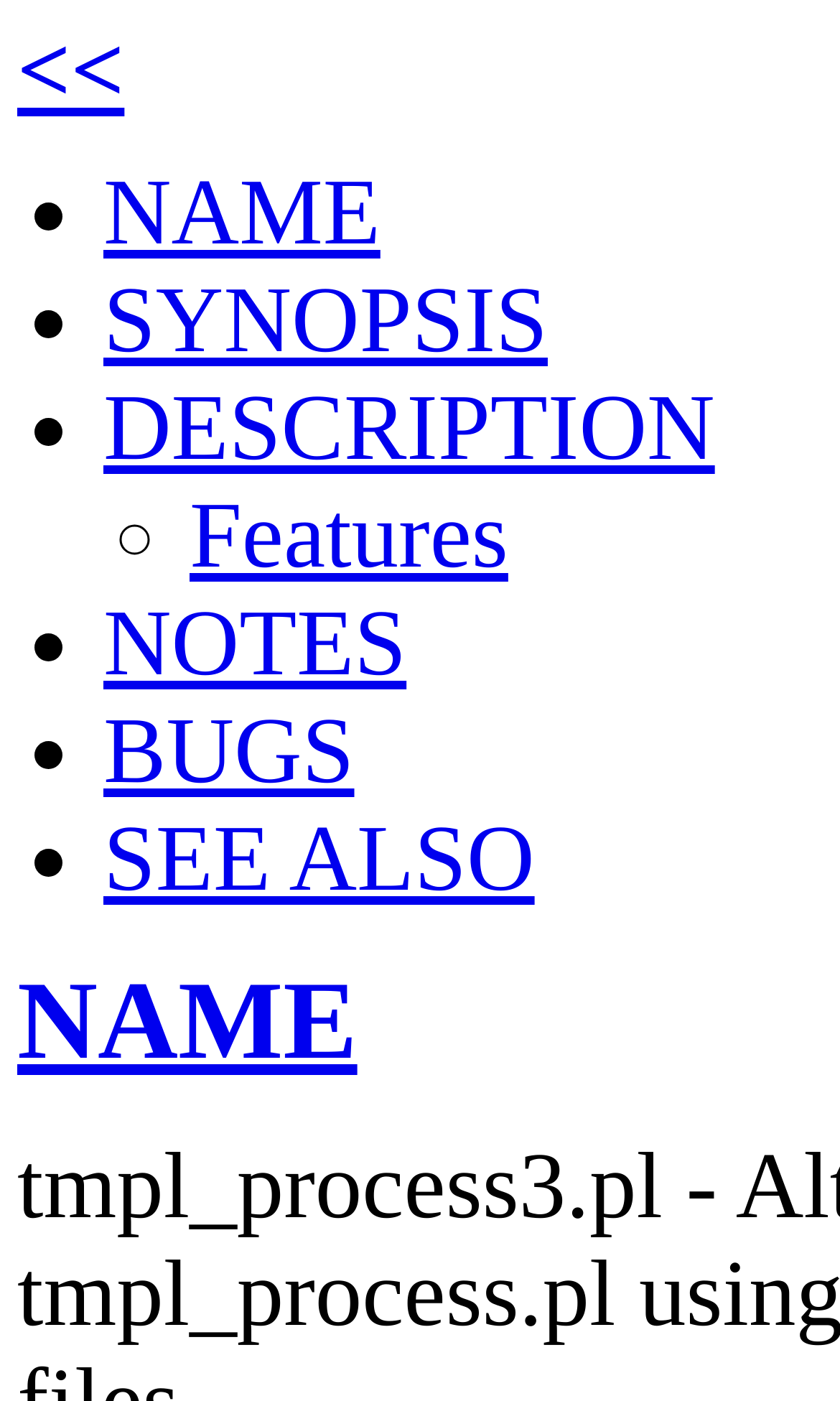Pinpoint the bounding box coordinates of the element you need to click to execute the following instruction: "go to NAME". The bounding box should be represented by four float numbers between 0 and 1, in the format [left, top, right, bottom].

[0.123, 0.115, 0.453, 0.189]